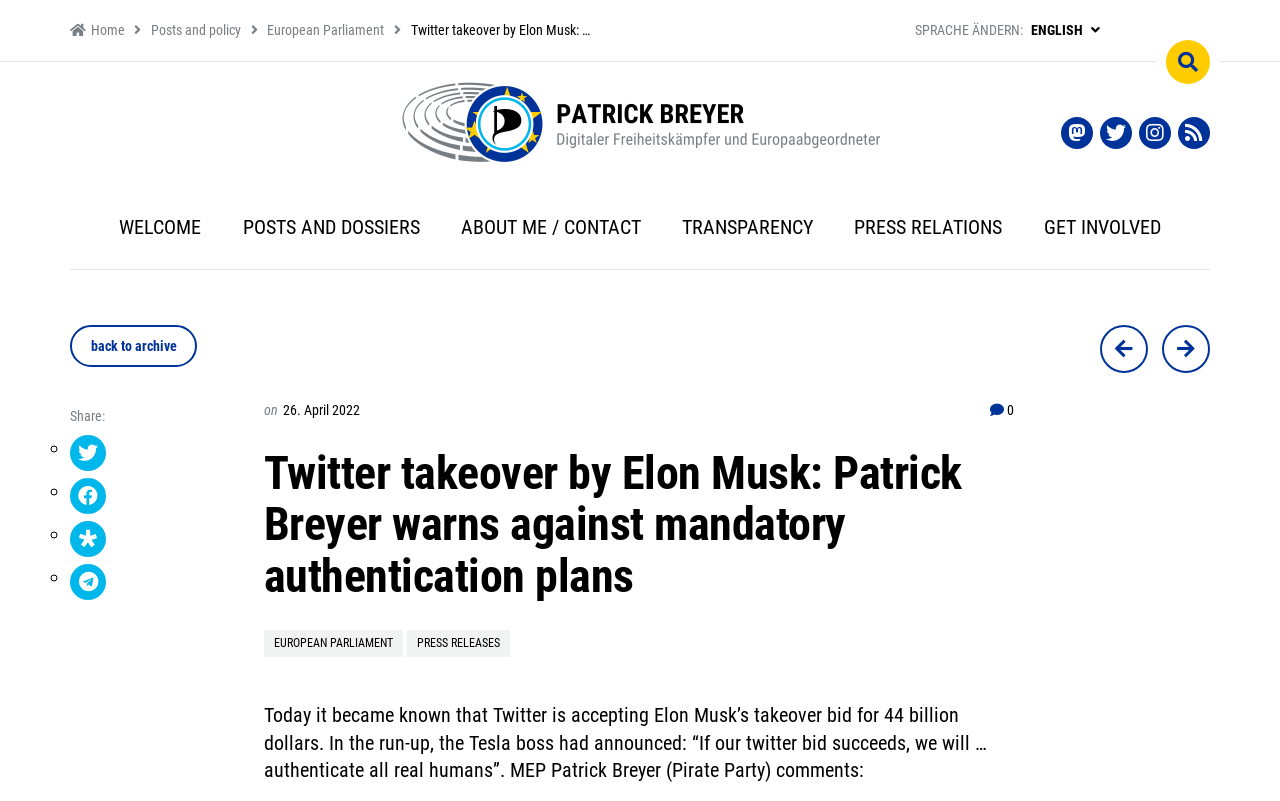Provide a brief response to the question below using one word or phrase:
What is the name of the person in the image?

Patrick Breyer